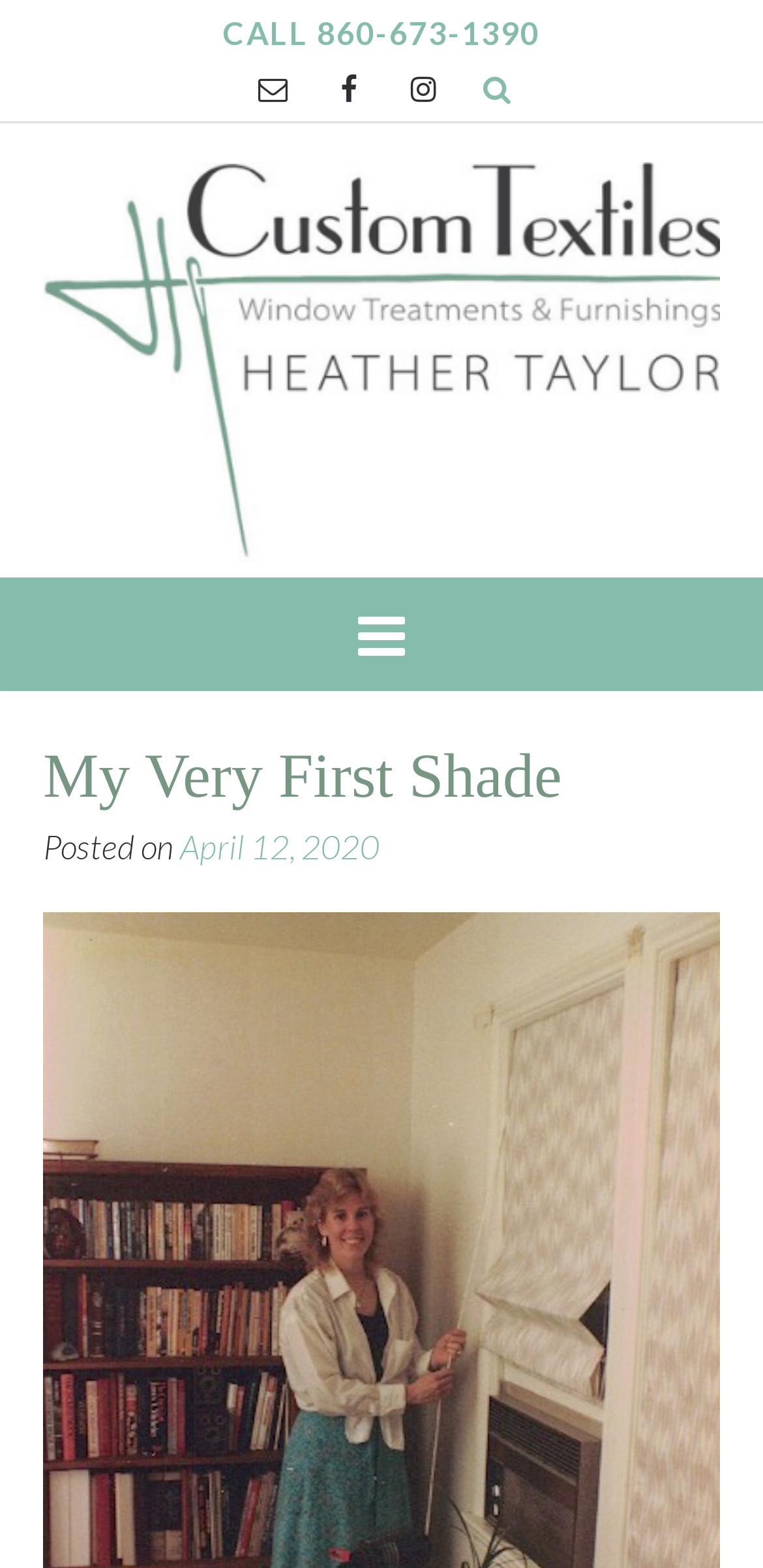Use a single word or phrase to answer this question: 
What is the name of the website?

Custom Textiles